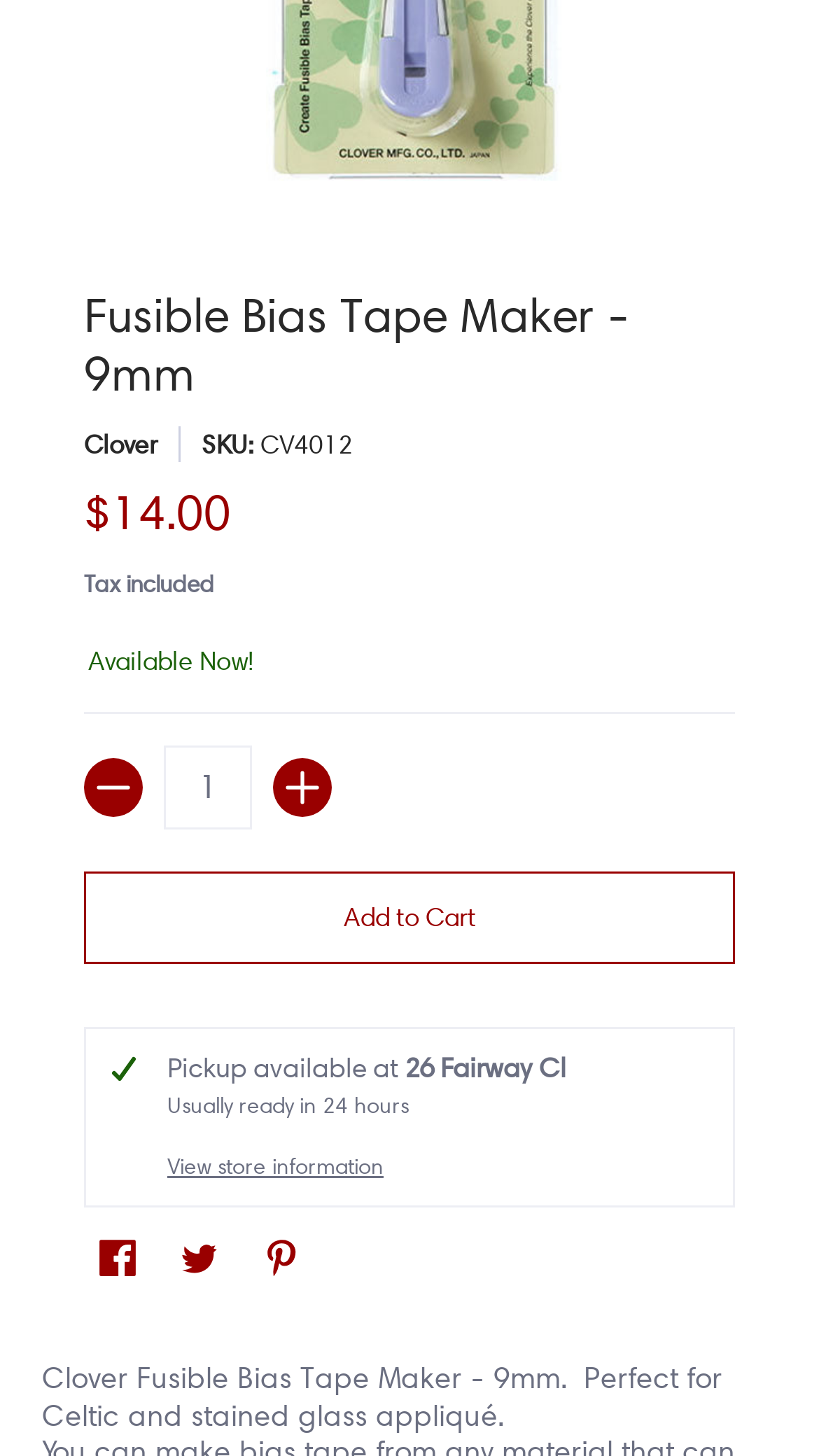Please specify the bounding box coordinates of the area that should be clicked to accomplish the following instruction: "Click the 'View store information' link". The coordinates should consist of four float numbers between 0 and 1, i.e., [left, top, right, bottom].

[0.204, 0.787, 0.468, 0.811]